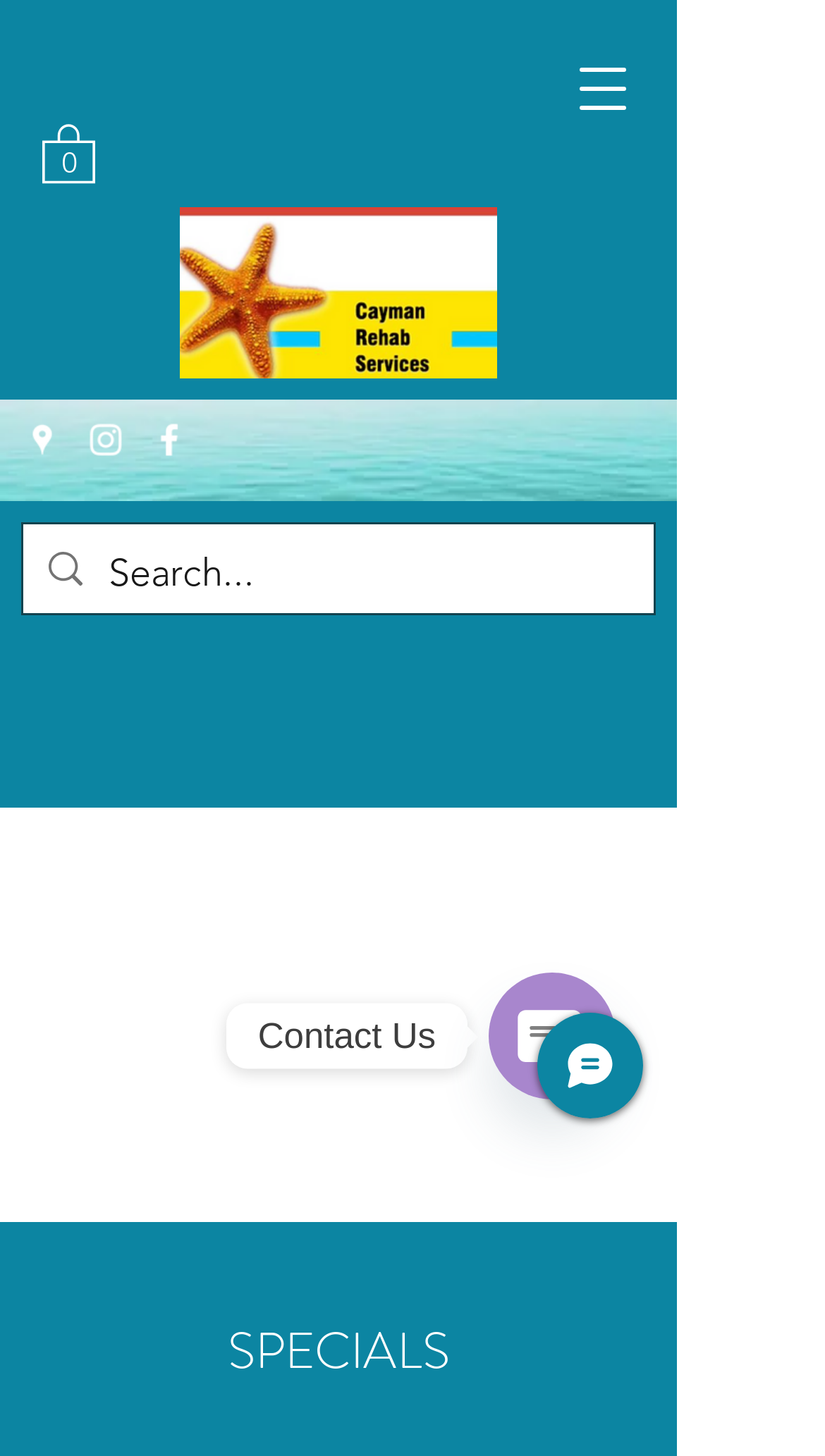Create an in-depth description of the webpage, covering main sections.

The webpage is about Cayman Rehab Services, with a focus on their specials and events. At the top left, there is a navigation menu button that can be opened to reveal more options. Below it, there is a social bar with links to Google Places, Instagram, and Facebook, each accompanied by an image. 

To the right of the navigation menu button, there is a cart icon with a count of 0 items. Above the social bar, there is a search bar with a magnifying glass icon and a text input field where users can type in their search queries.

On the main content area, there is a large image taking up most of the width, with a caption "No upcoming events at the moment" written below it. Above the image, there is a heading that reads "SPECIALS". 

At the bottom of the page, there are several contact options, including a chat button, WhatsApp, Messenger, Email, Instagram, and TikTok links. Additionally, there is a "Contact Us" text and an "Open Chaty Channels" button.